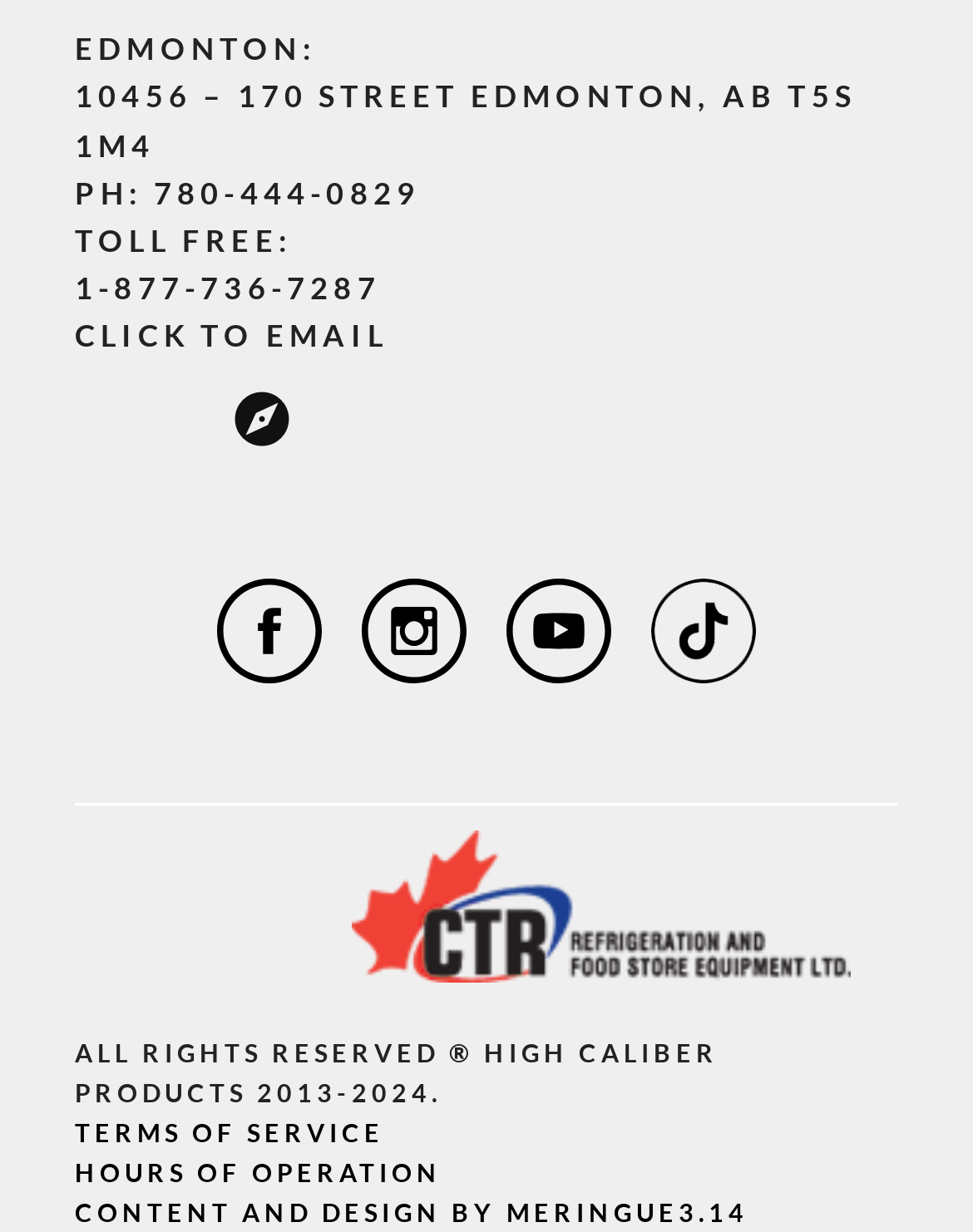Select the bounding box coordinates of the element I need to click to carry out the following instruction: "read terms of service".

[0.077, 0.906, 0.395, 0.93]